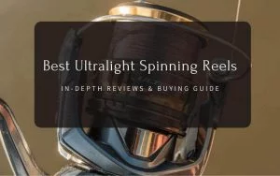Respond with a single word or short phrase to the following question: 
What is the aesthetic of the image?

Metallic shine and robust construction